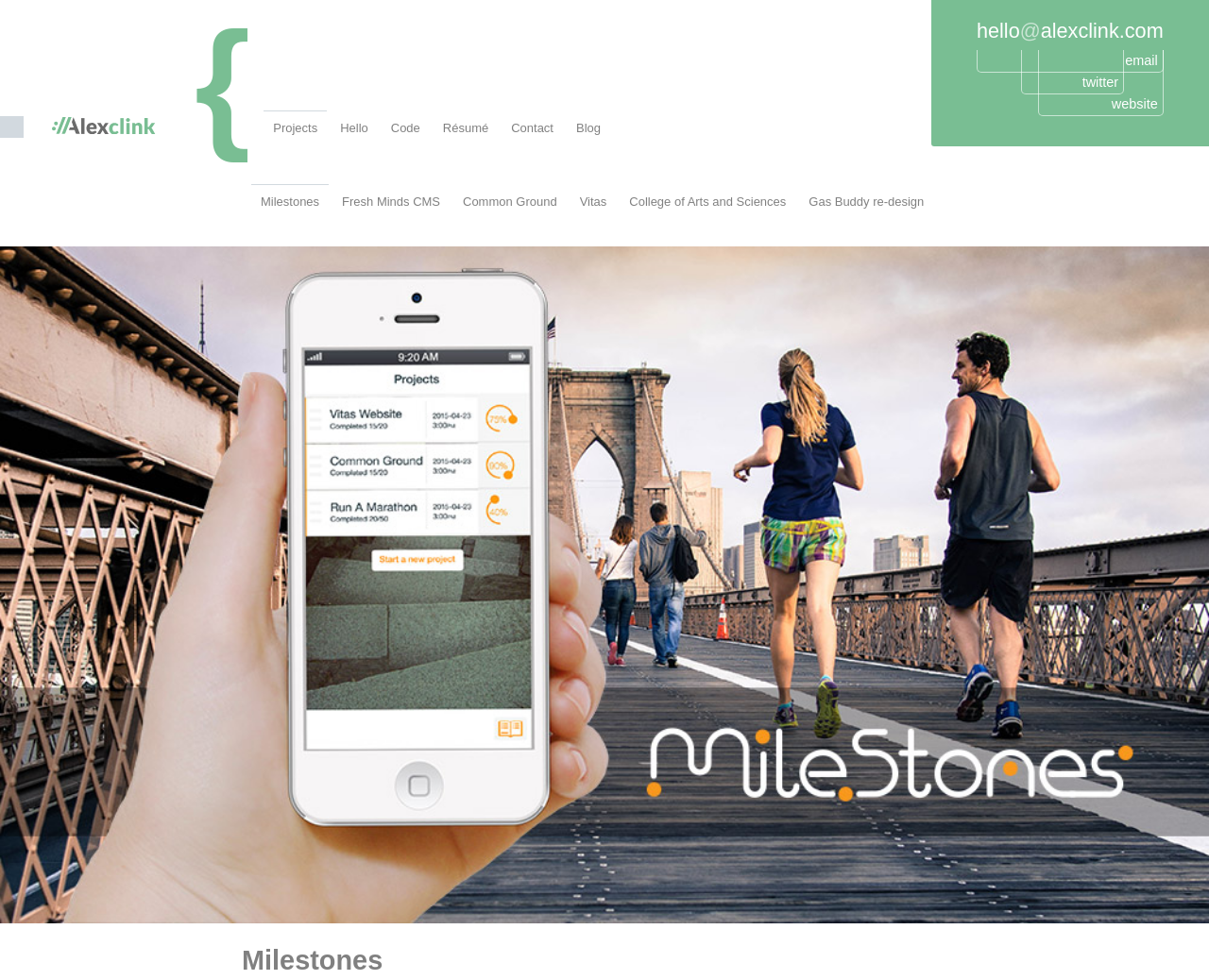Provide the bounding box coordinates of the section that needs to be clicked to accomplish the following instruction: "Visit the Résumé page."

[0.358, 0.114, 0.412, 0.157]